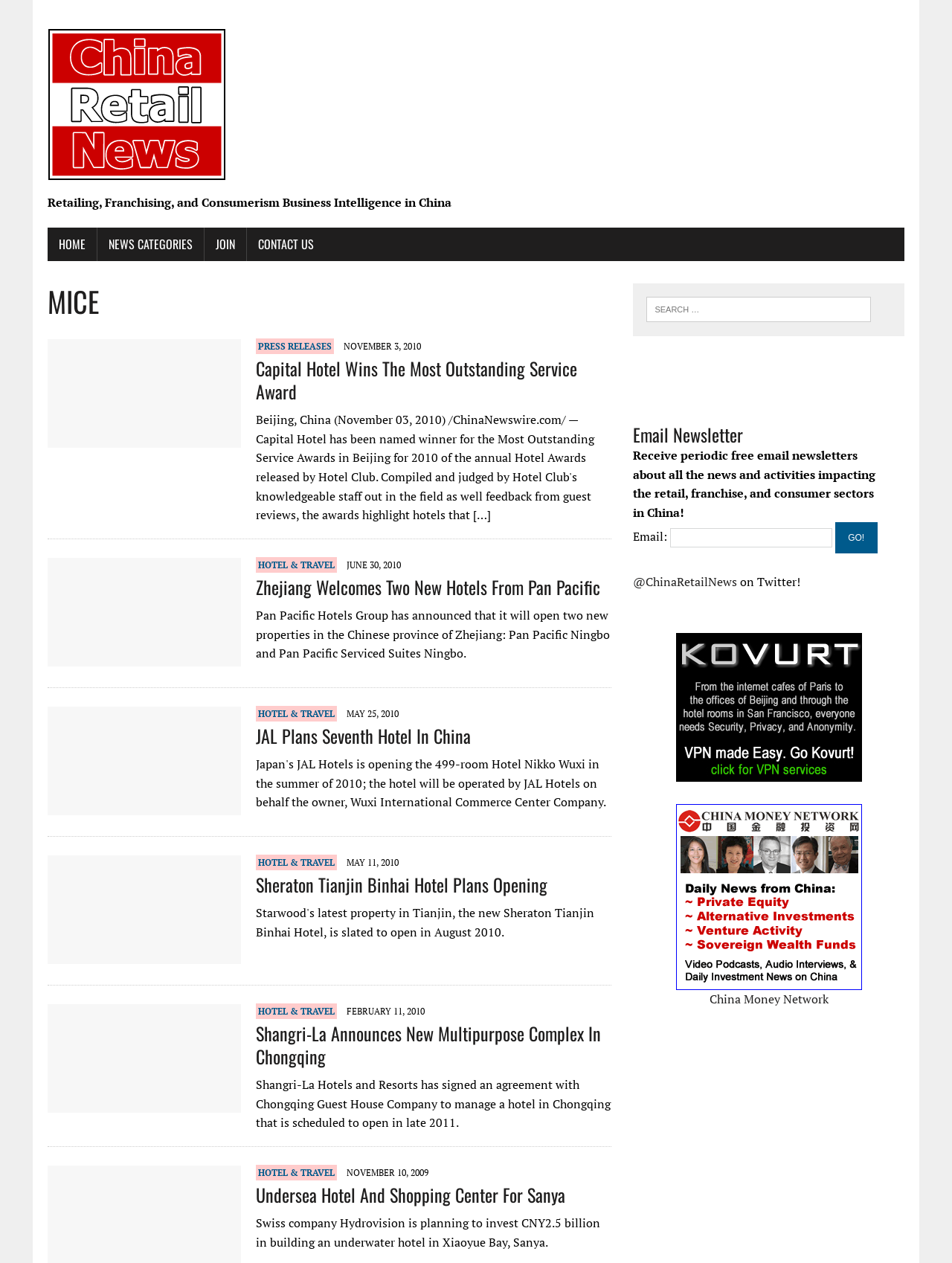Illustrate the webpage thoroughly, mentioning all important details.

The webpage is a news website focused on retailing, franchising, and consumerism business intelligence in China. At the top, there is a logo and a link to the website's homepage, "ChinaRetailNews.com". Below the logo, there is a horizontal menu with links to "HOME", "NEWS CATEGORIES", "JOIN", and "CONTACT US".

The main content of the webpage is divided into several sections, each containing a news article. There are a total of five sections, separated by horizontal lines. Each section has a heading, a date, and a brief summary of the news article. The headings are links to the full articles. The dates range from November 3, 2010, to November 10, 2009.

The news articles are related to the hotel and travel industry in China, with topics such as hotel openings, awards, and investments. The summaries provide a brief overview of each article, and the headings are descriptive and informative.

On the right side of the webpage, there is a complementary section with a search box, a heading "Email Newsletter", and a brief description of the newsletter. There is also a textbox to enter an email address and a "GO!" button to subscribe to the newsletter. Below the newsletter section, there are links to the website's Twitter account and two advertisements, one for Kovurt VPN and one for China China Money Network.

Overall, the webpage is well-organized and easy to navigate, with clear headings and concise summaries of the news articles.